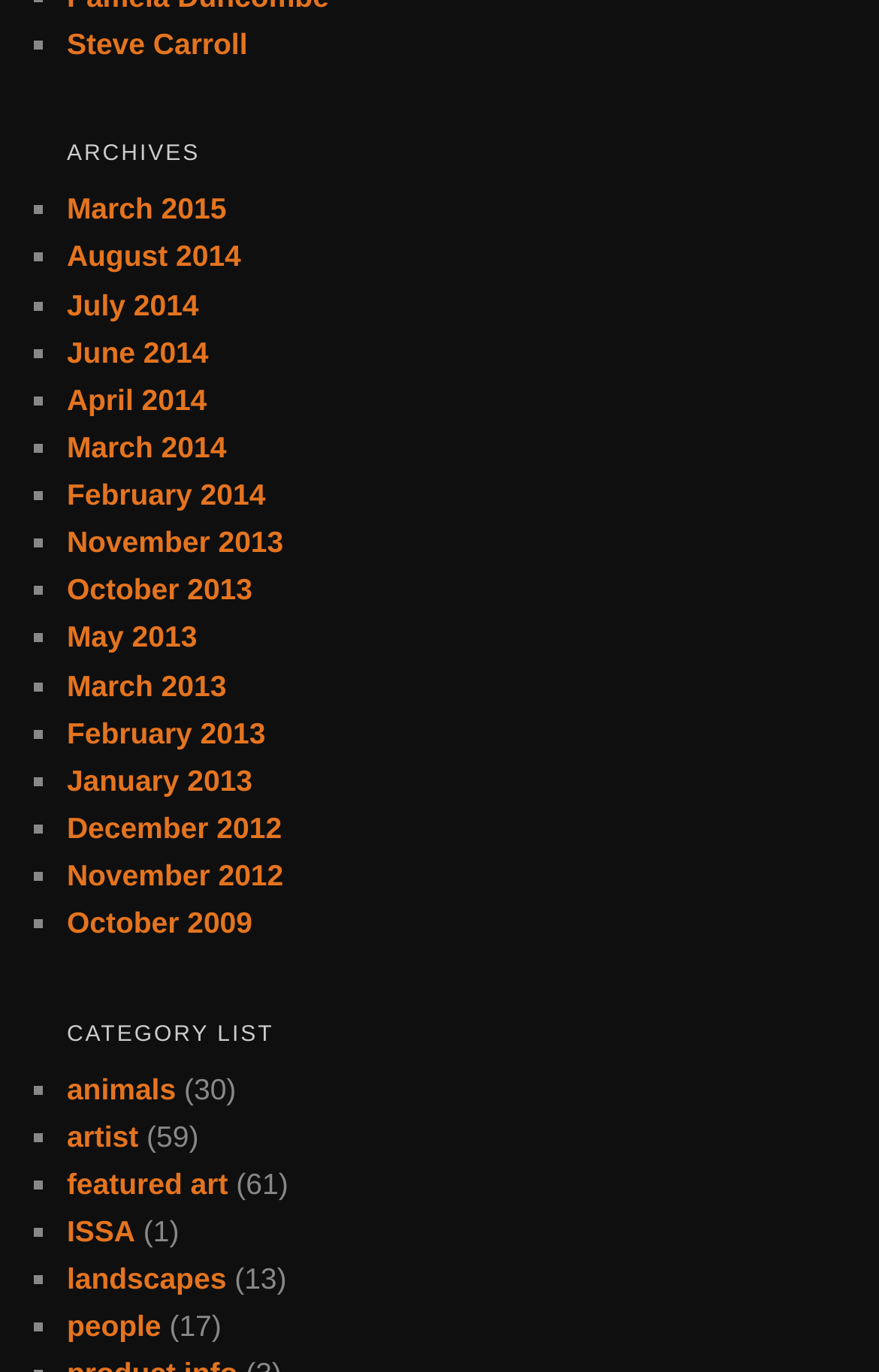Locate the bounding box coordinates of the clickable area to execute the instruction: "View archives". Provide the coordinates as four float numbers between 0 and 1, represented as [left, top, right, bottom].

[0.076, 0.092, 0.924, 0.135]